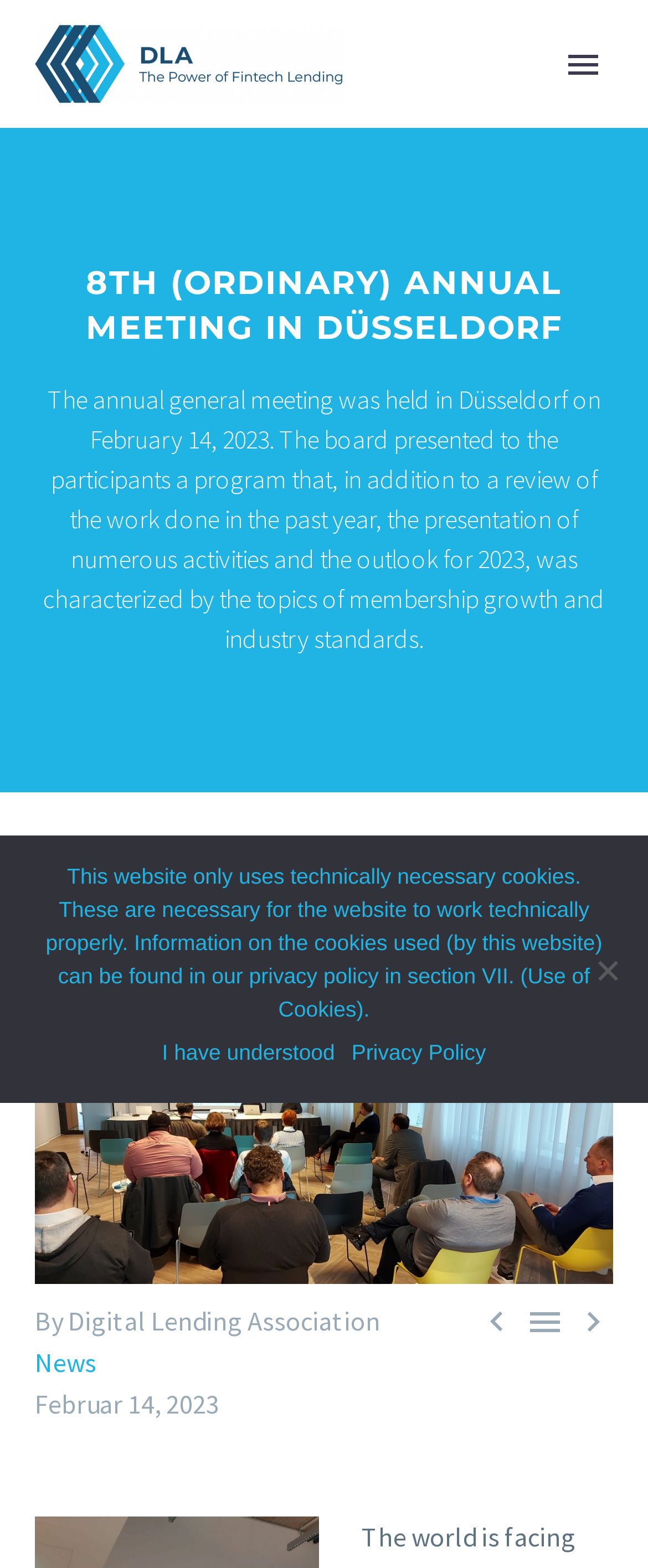Find the bounding box coordinates for the element that must be clicked to complete the instruction: "Go to the About page". The coordinates should be four float numbers between 0 and 1, indicated as [left, top, right, bottom].

[0.056, 0.093, 0.944, 0.148]